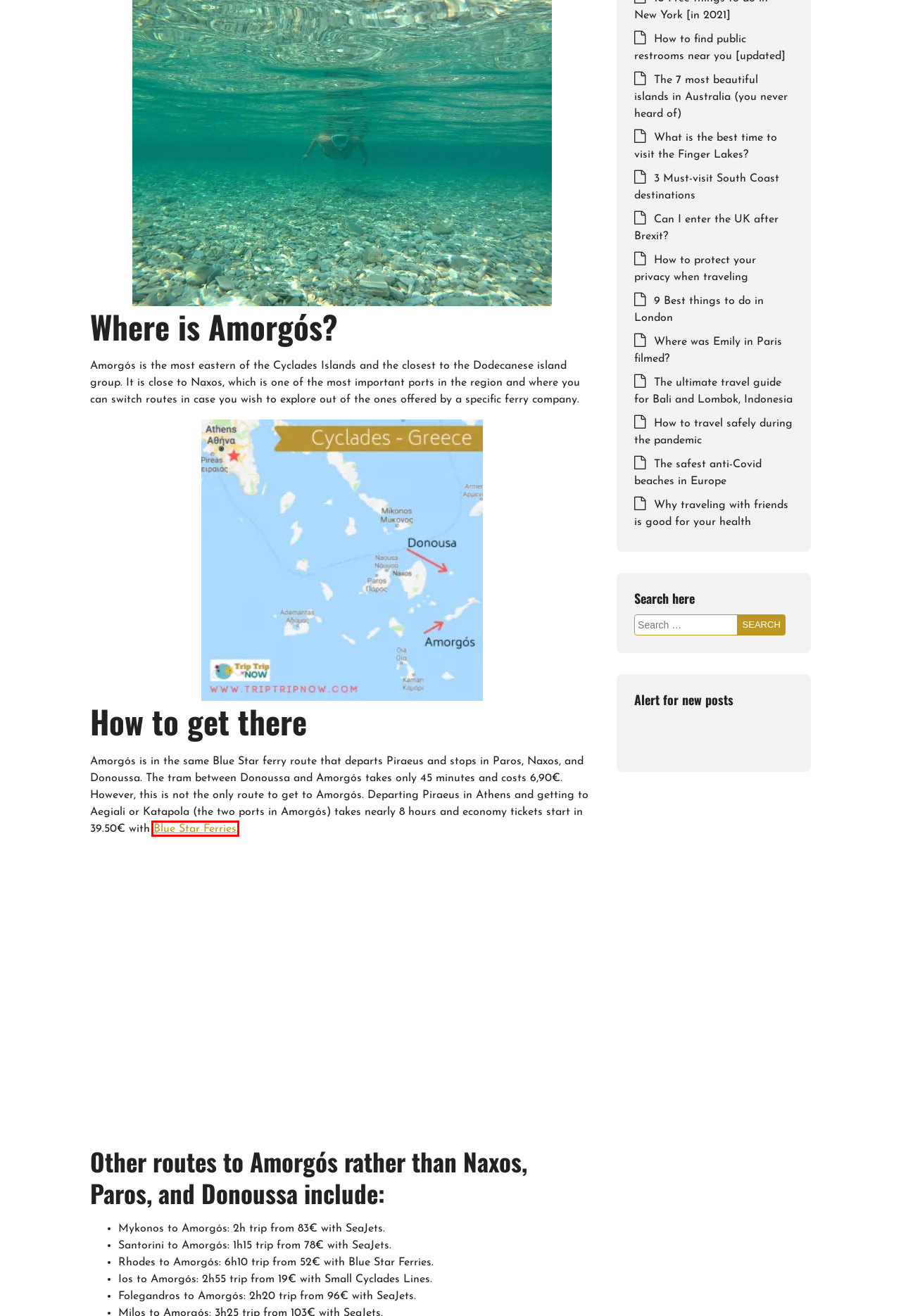Examine the screenshot of the webpage, which includes a red bounding box around an element. Choose the best matching webpage description for the page that will be displayed after clicking the element inside the red bounding box. Here are the candidates:
A. 9 Best things to do in London | Trip Trip Now
B. Can I enter the UK after Brexit? | Trip Trip Now
C. Where is Emily in Paris filmed? | Trip Trip Now
D. Αρχική
E. 3 Must-visit South Coast destinations | Trip Trip Now
F. What is the best time to visit the Finger Lakes? | Trip Trip Now
G. How to protect your privacy when traveling | Trip Trip Now
H. How to find public restrooms near me? | Trip Trip Now

D